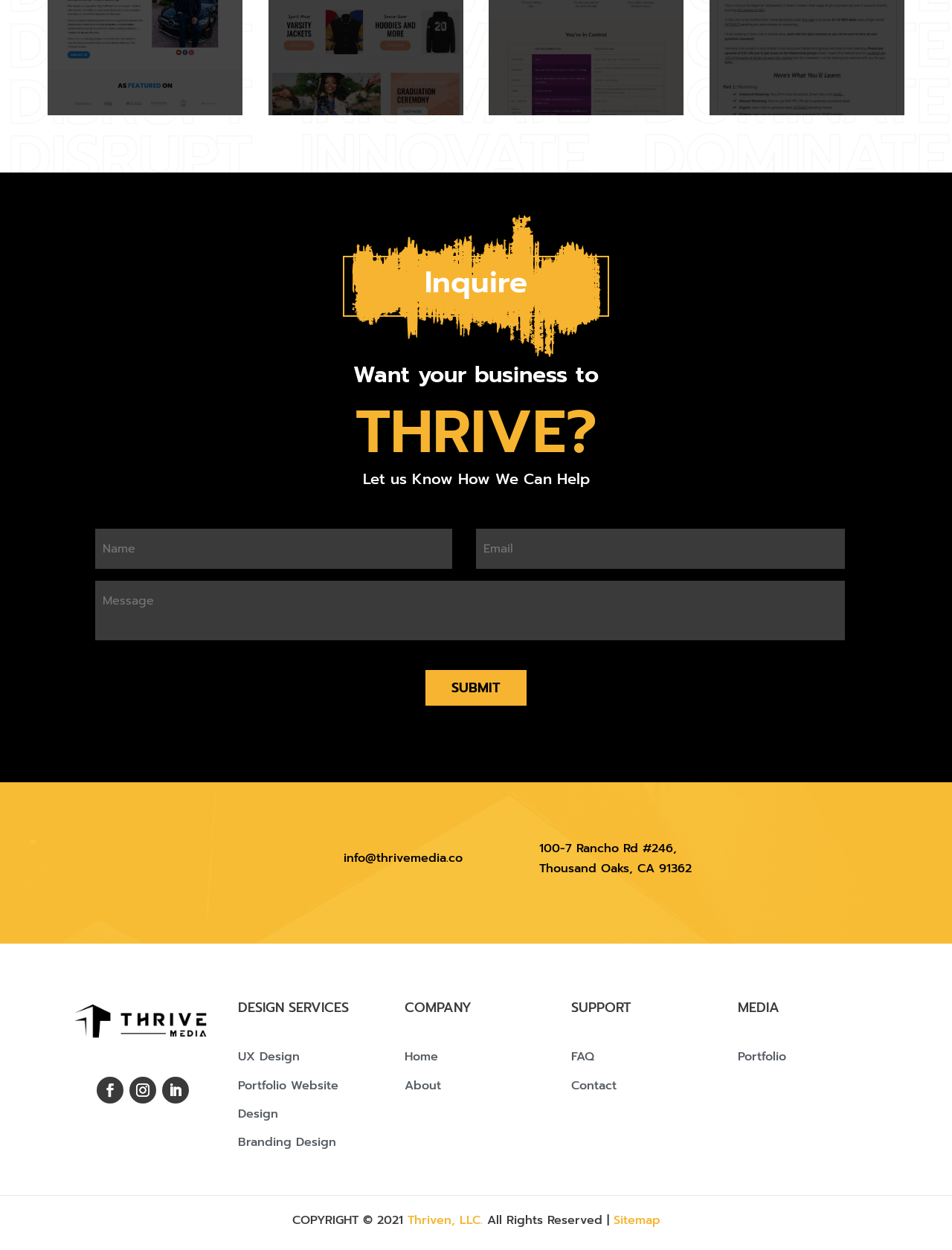Show the bounding box coordinates of the element that should be clicked to complete the task: "Send an email to info@thrivemedia.co".

[0.361, 0.68, 0.486, 0.694]